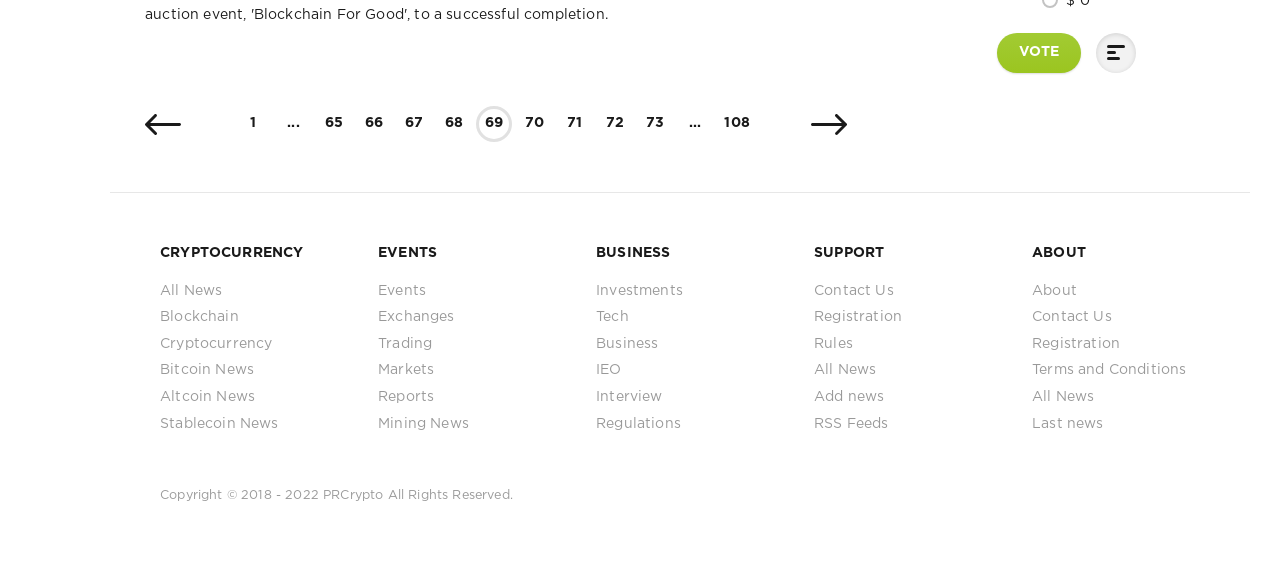Please find the bounding box coordinates of the element that needs to be clicked to perform the following instruction: "View topic tools". The bounding box coordinates should be four float numbers between 0 and 1, represented as [left, top, right, bottom].

None